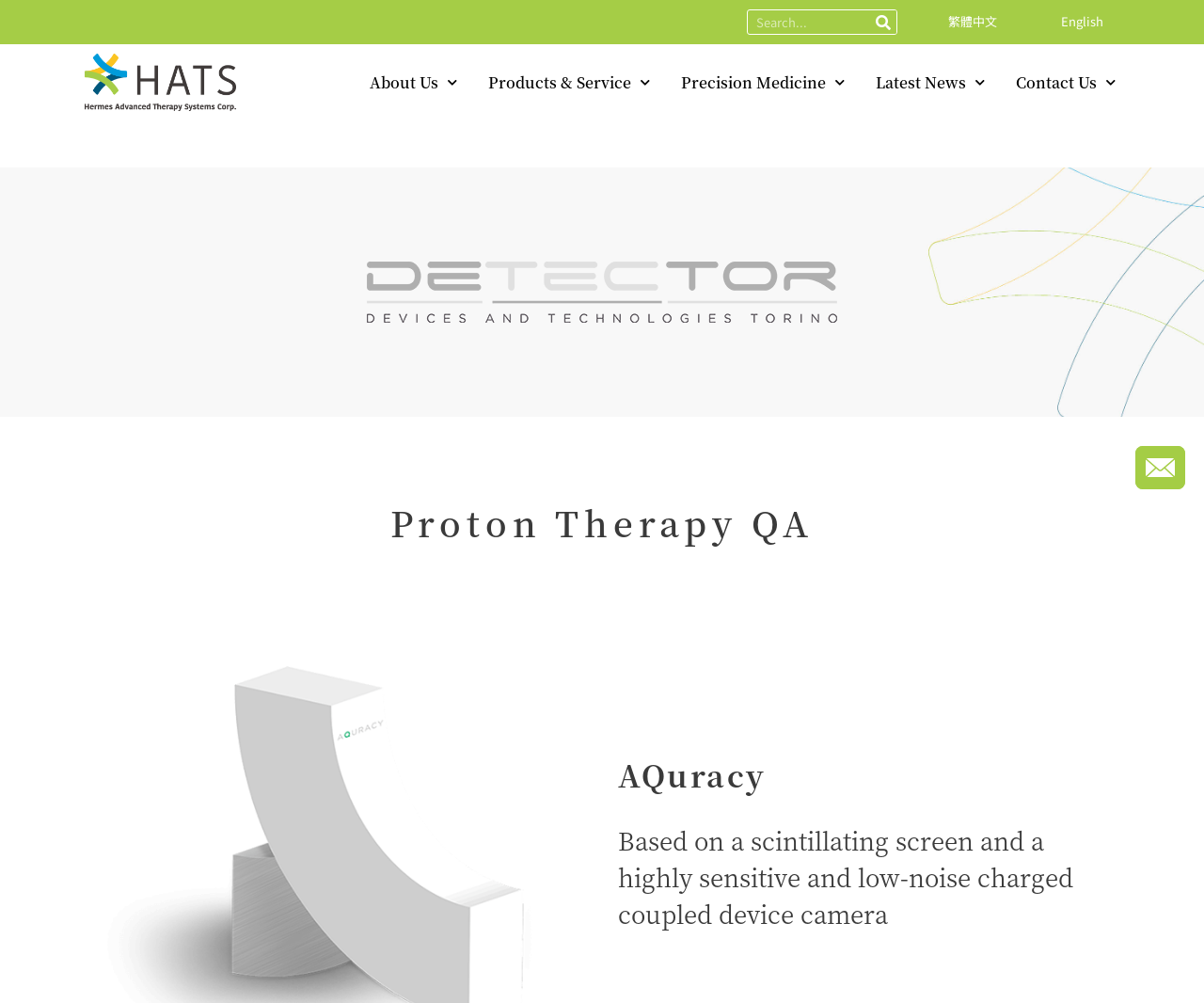What is the main category of the 'Precision Medicine' section?
Using the image, respond with a single word or phrase.

Products & Service